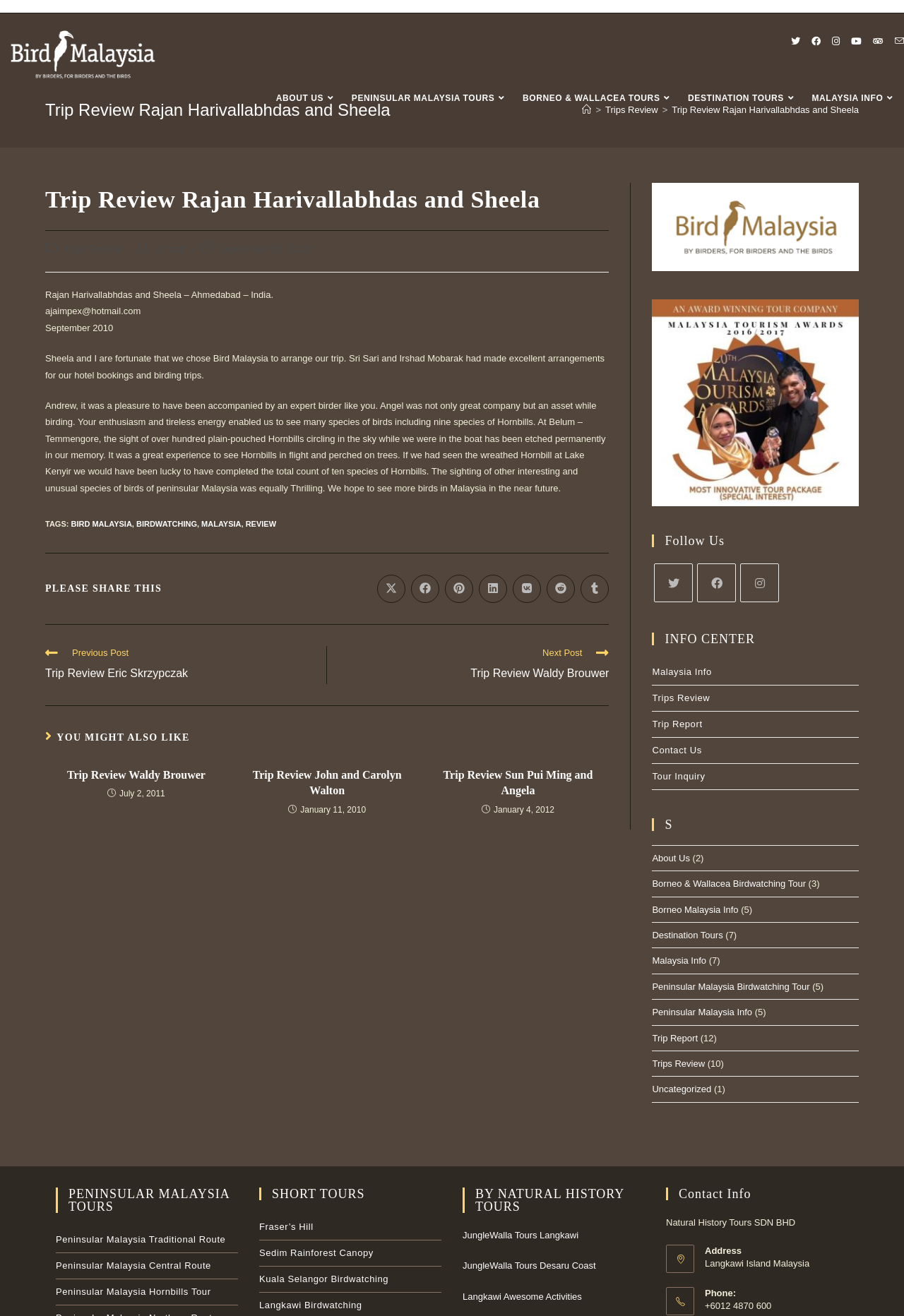Locate the bounding box coordinates of the item that should be clicked to fulfill the instruction: "View the 'Trip Review John and Carolyn Walton' article".

[0.271, 0.583, 0.453, 0.607]